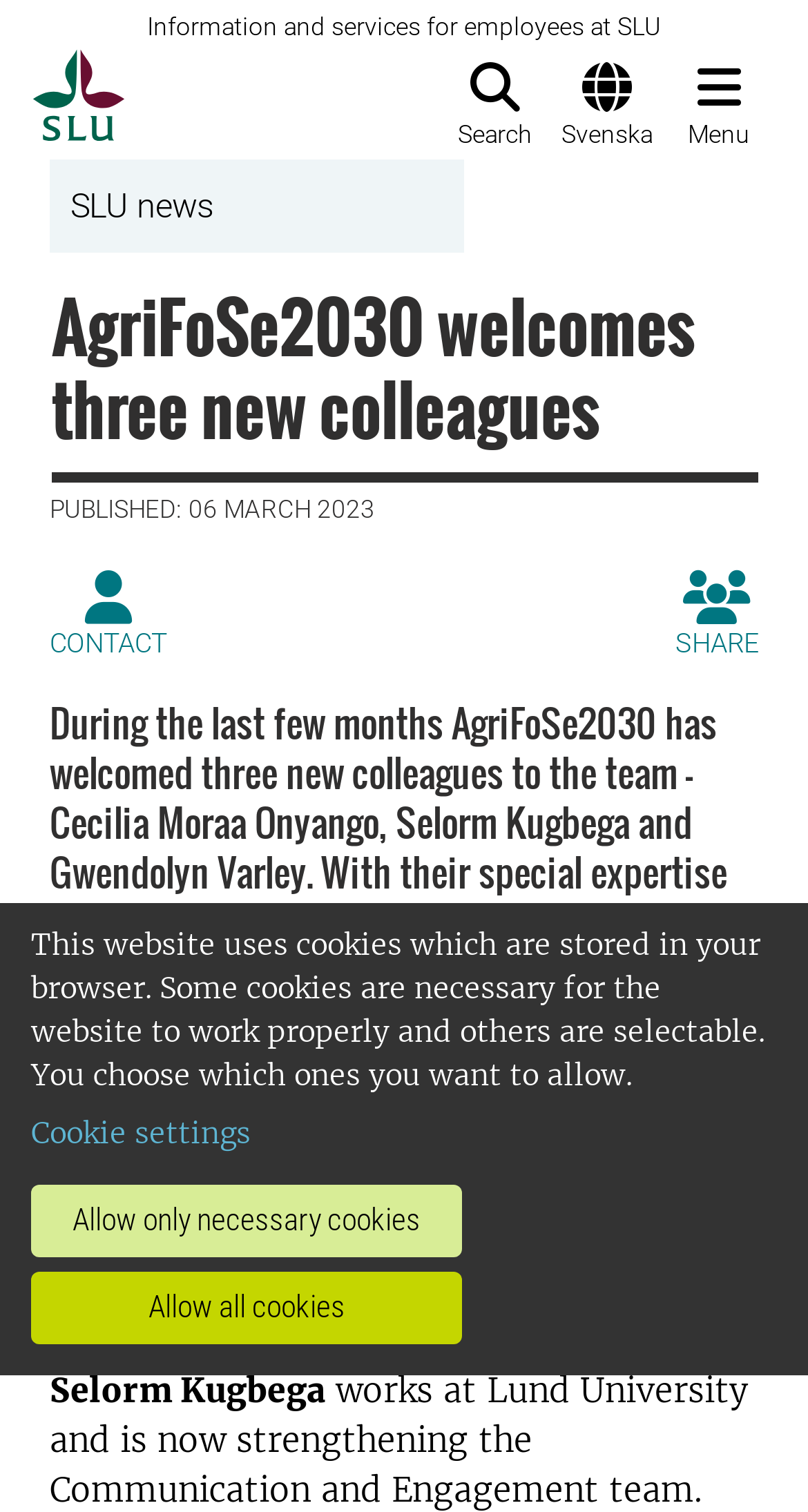Provide a single word or phrase to answer the given question: 
Where does one of the new colleagues work?

Lund University